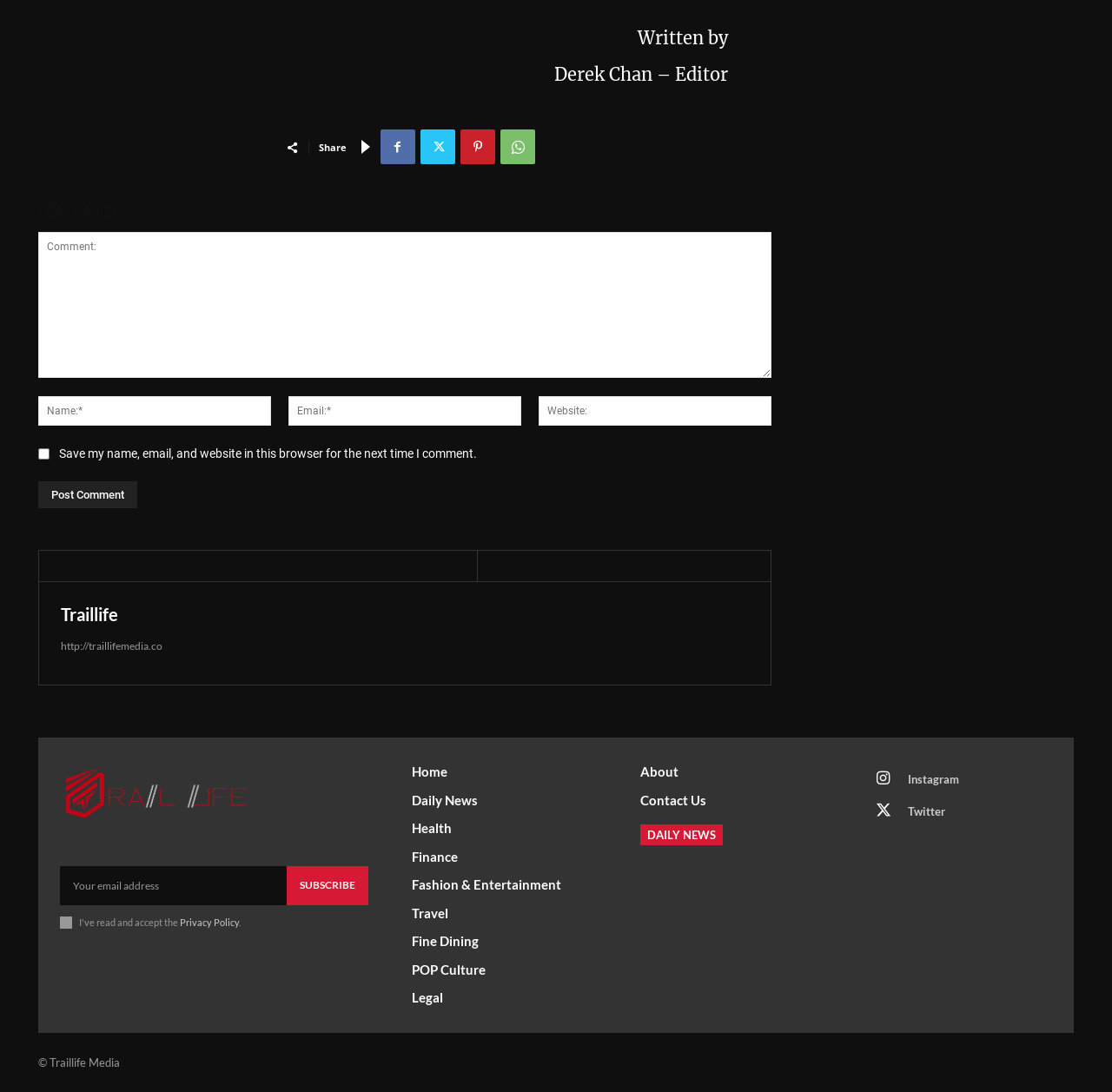Find the bounding box of the UI element described as follows: "WhatsApp".

[0.45, 0.119, 0.481, 0.151]